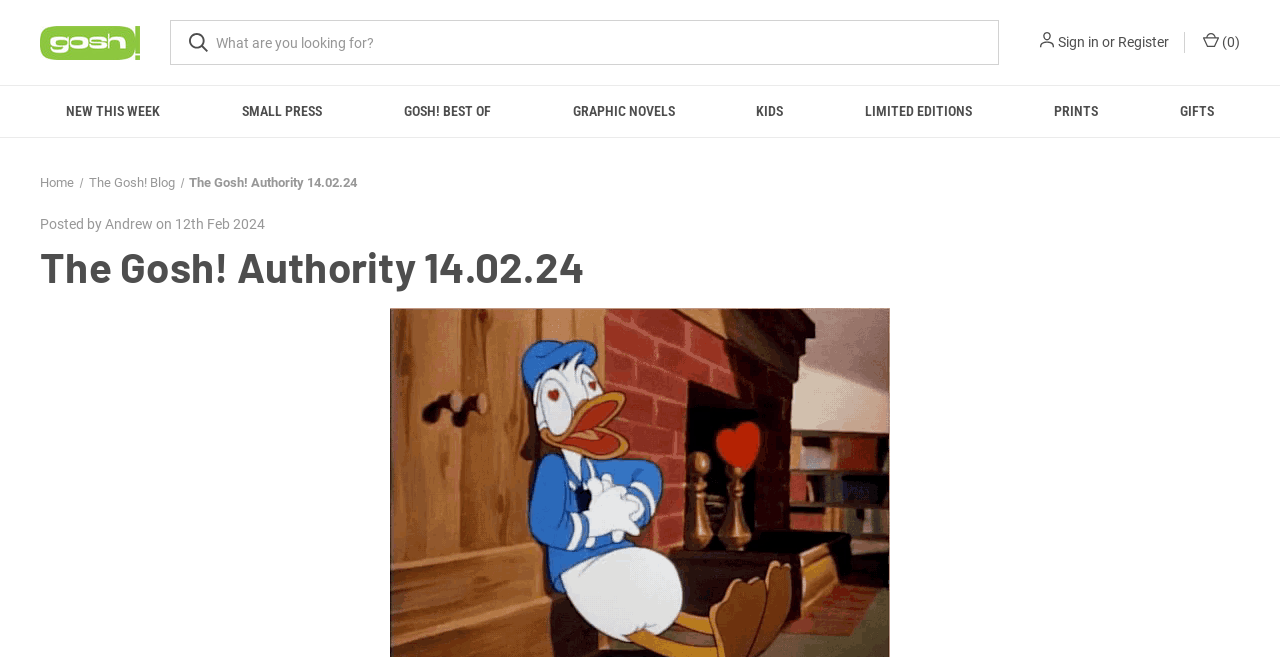Determine the bounding box coordinates of the region that needs to be clicked to achieve the task: "View your cart".

[0.938, 0.049, 0.969, 0.081]